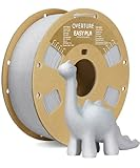Using the image as a reference, answer the following question in as much detail as possible:
What is the color of the dinosaur figurine?

The dinosaur figurine is described as charming and gray in the caption, indicating that it is a gray-colored figurine.